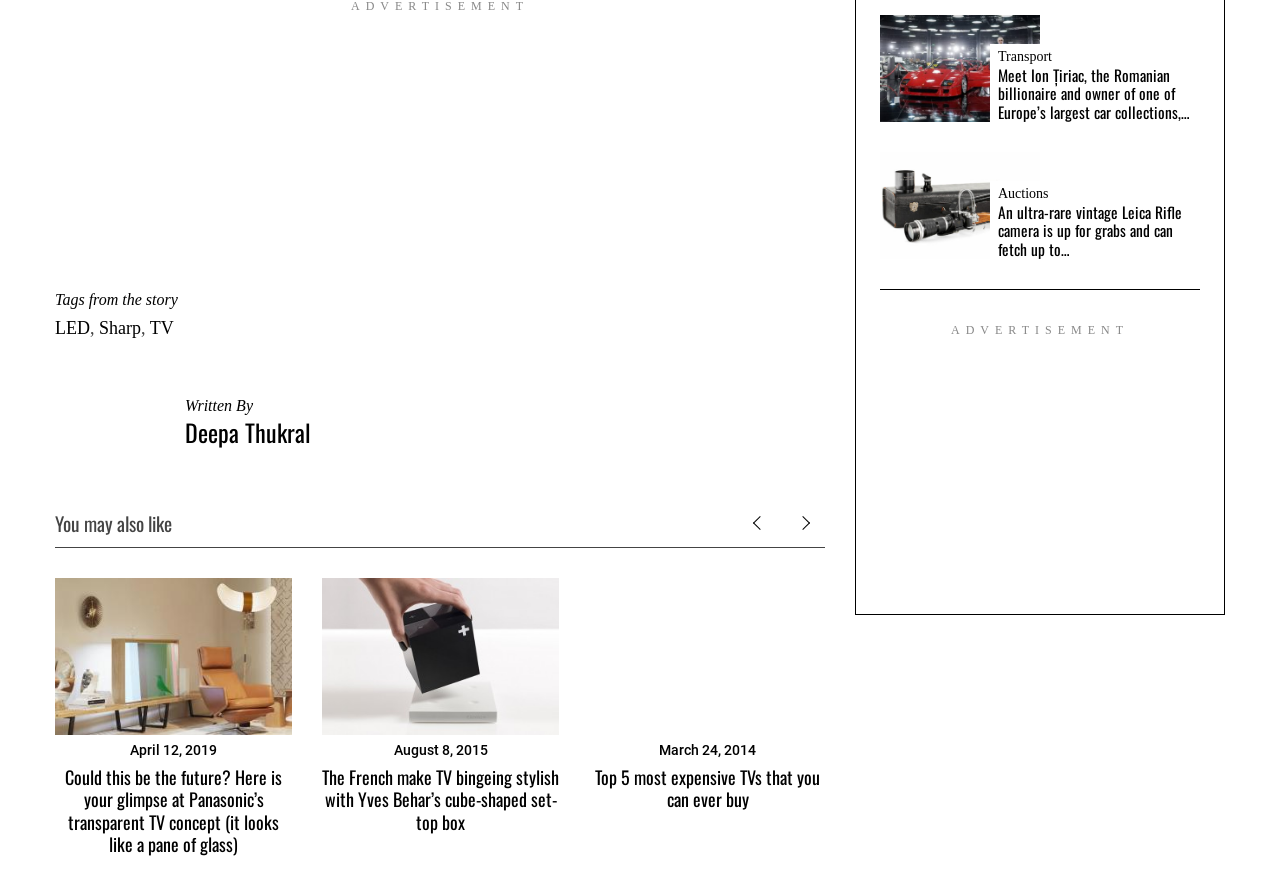What is the date of the second article?
Examine the image closely and answer the question with as much detail as possible.

I found the date of the second article by looking at the time element below the second figure. The time element displays the date 'August 8, 2015', which is the date of the second article.